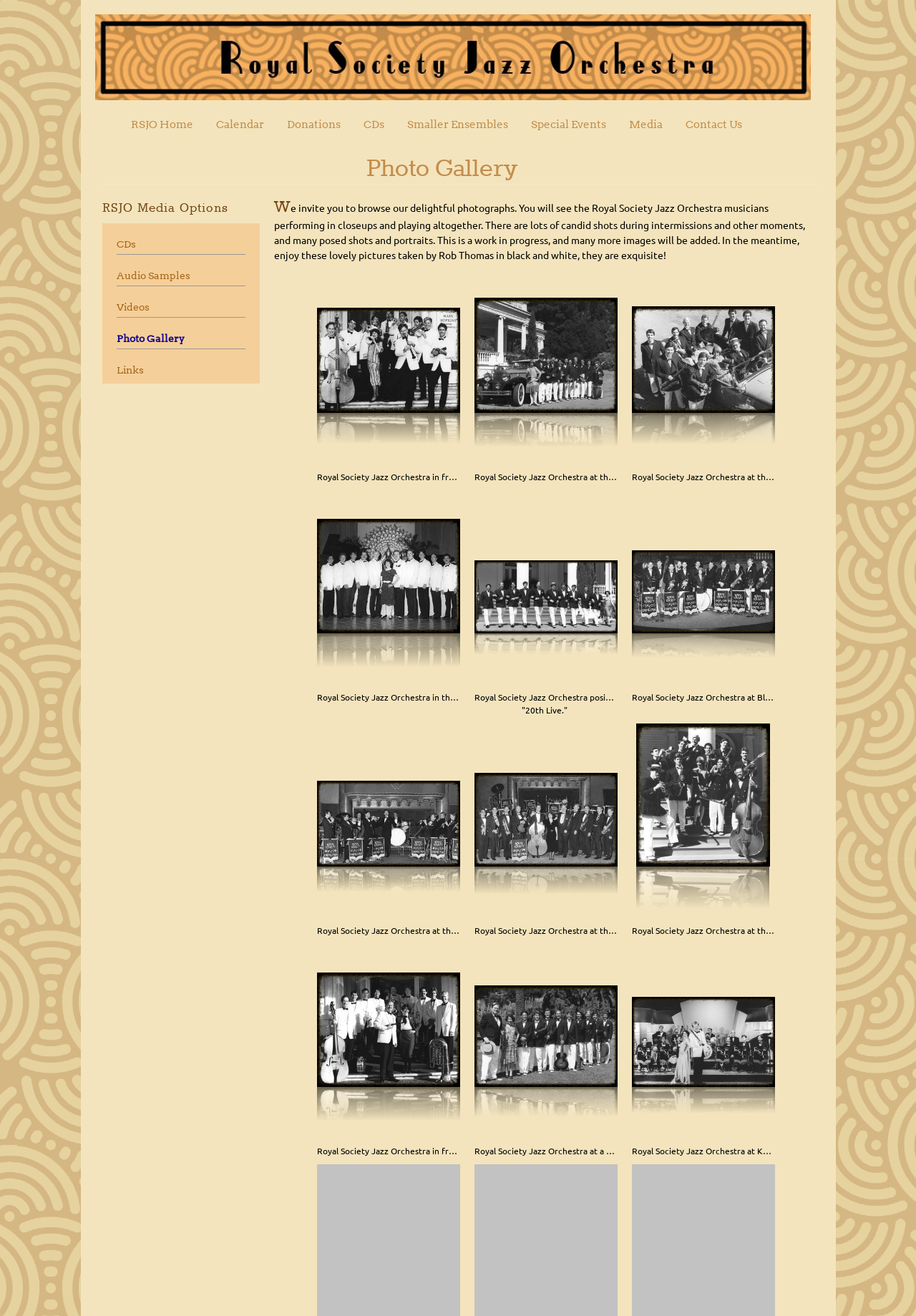What is the caption of the first image?
Please answer the question as detailed as possible.

I found the answer by looking at the first image element and its corresponding static text element which contains the caption.